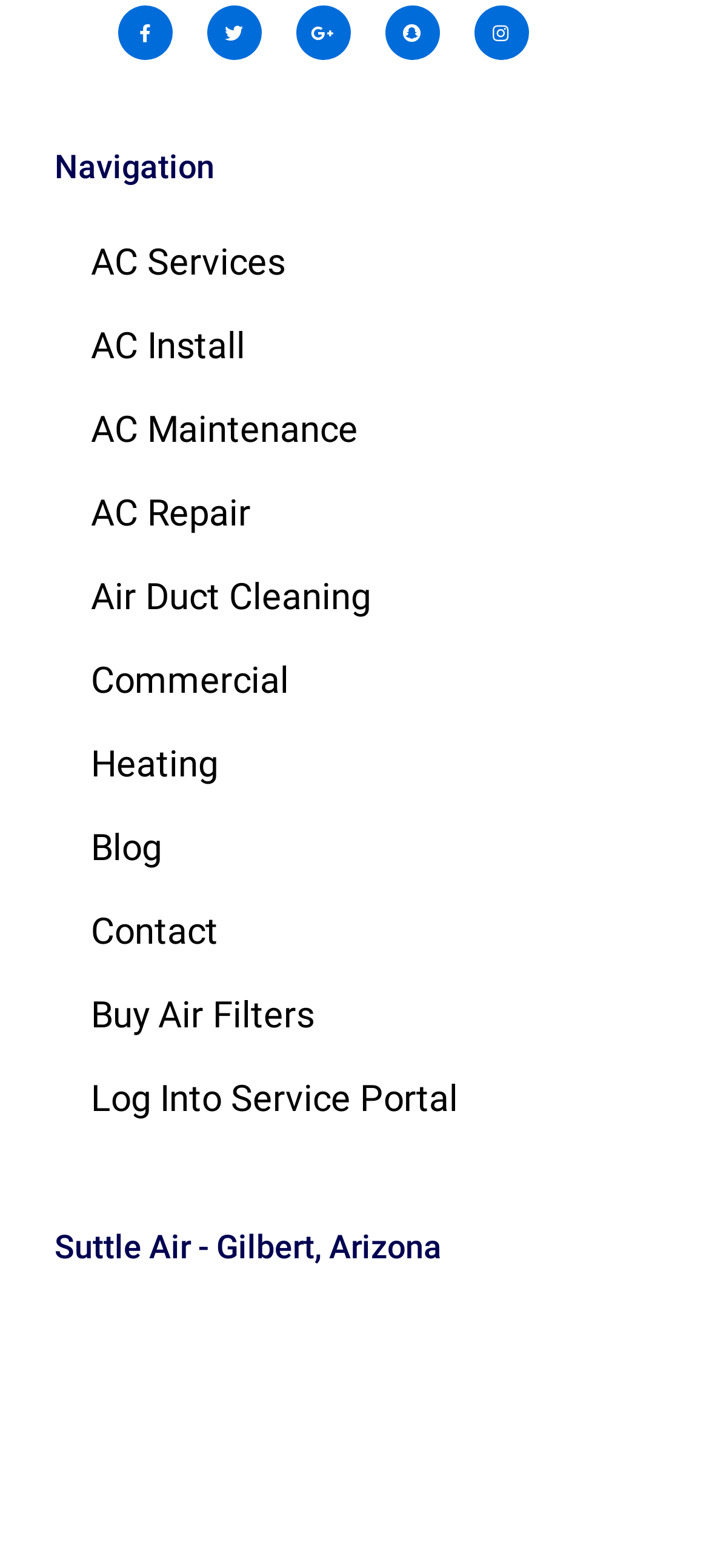Provide a single word or phrase answer to the question: 
Can users buy air filters on the website?

Yes